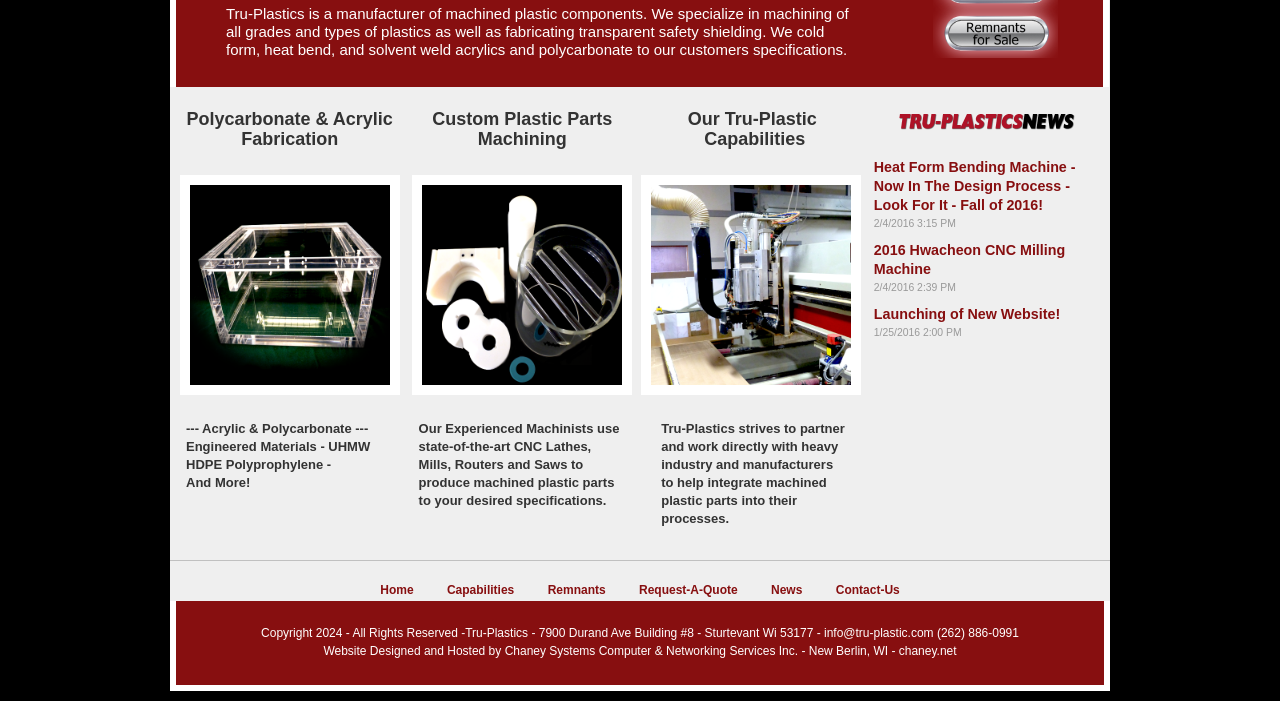Using the provided element description "Contact-Us", determine the bounding box coordinates of the UI element.

[0.653, 0.832, 0.703, 0.852]